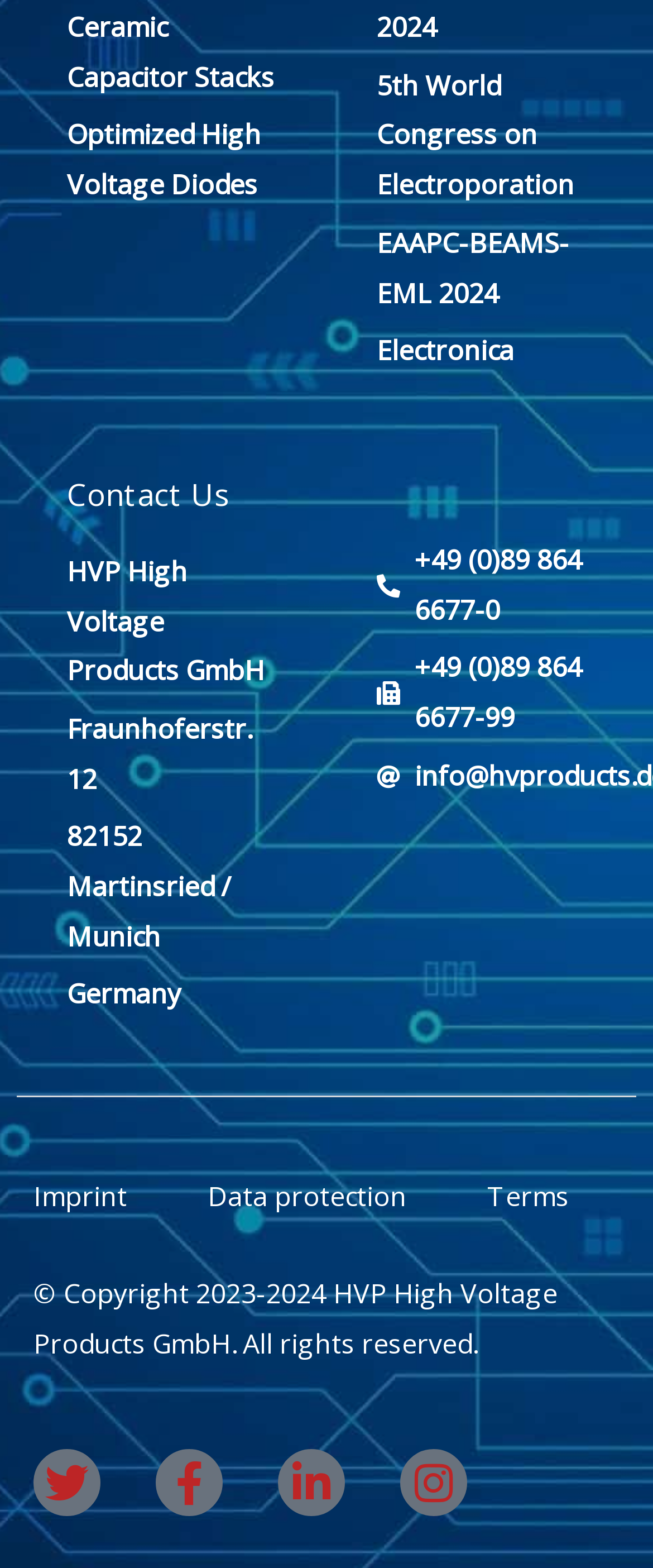How many social media links are there?
Using the information from the image, answer the question thoroughly.

There are four social media links located at the bottom of the webpage. The links are for Twitter, Facebook, LinkedIn, and Instagram, respectively.